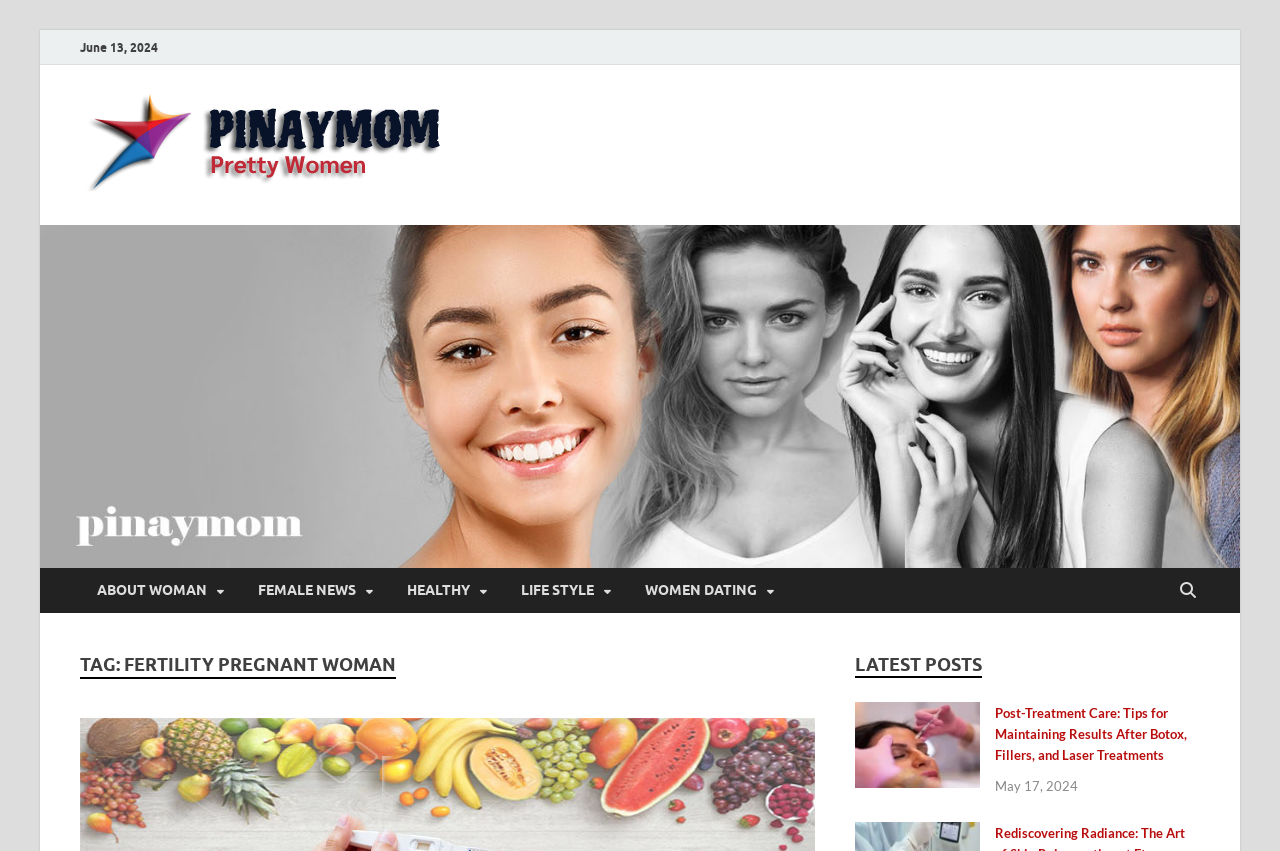Use a single word or phrase to answer the question:
What is the date of the second post?

May 17, 2024